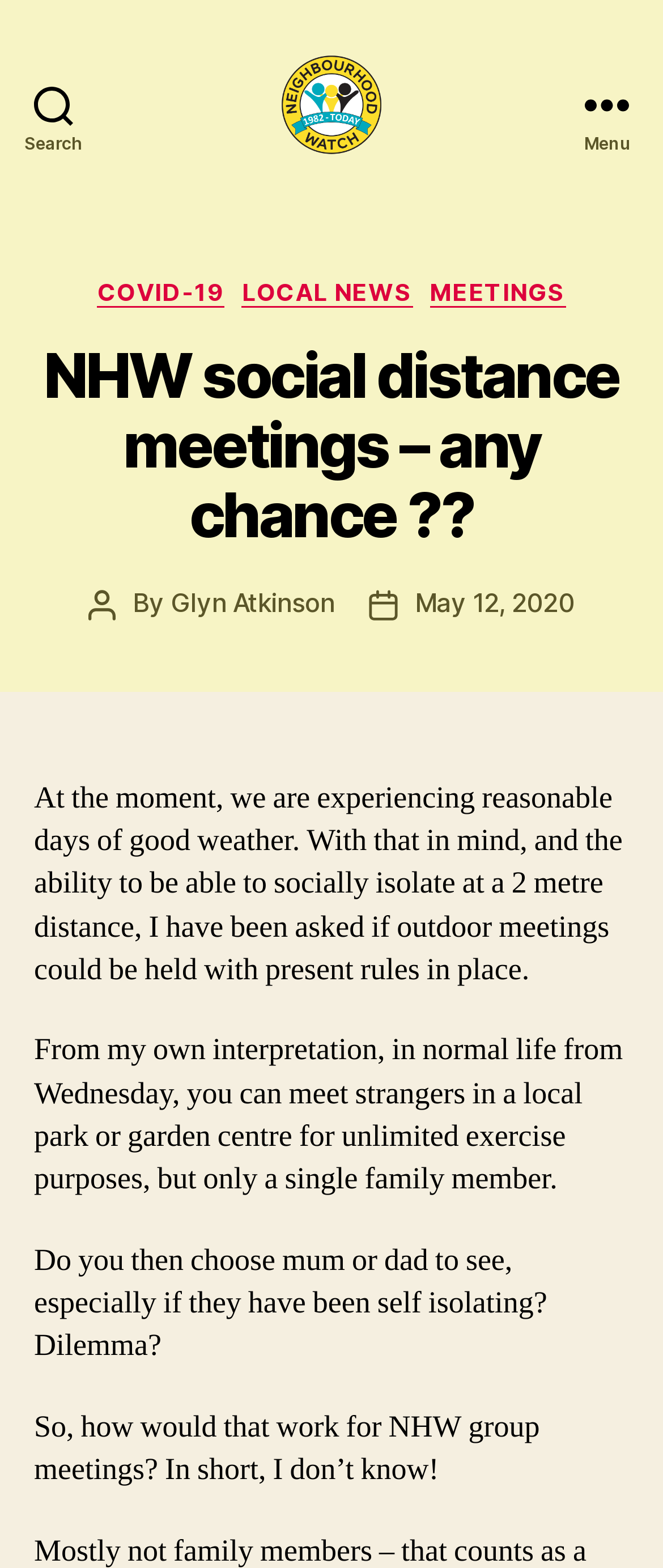How many links are in the header section?
Provide a short answer using one word or a brief phrase based on the image.

3